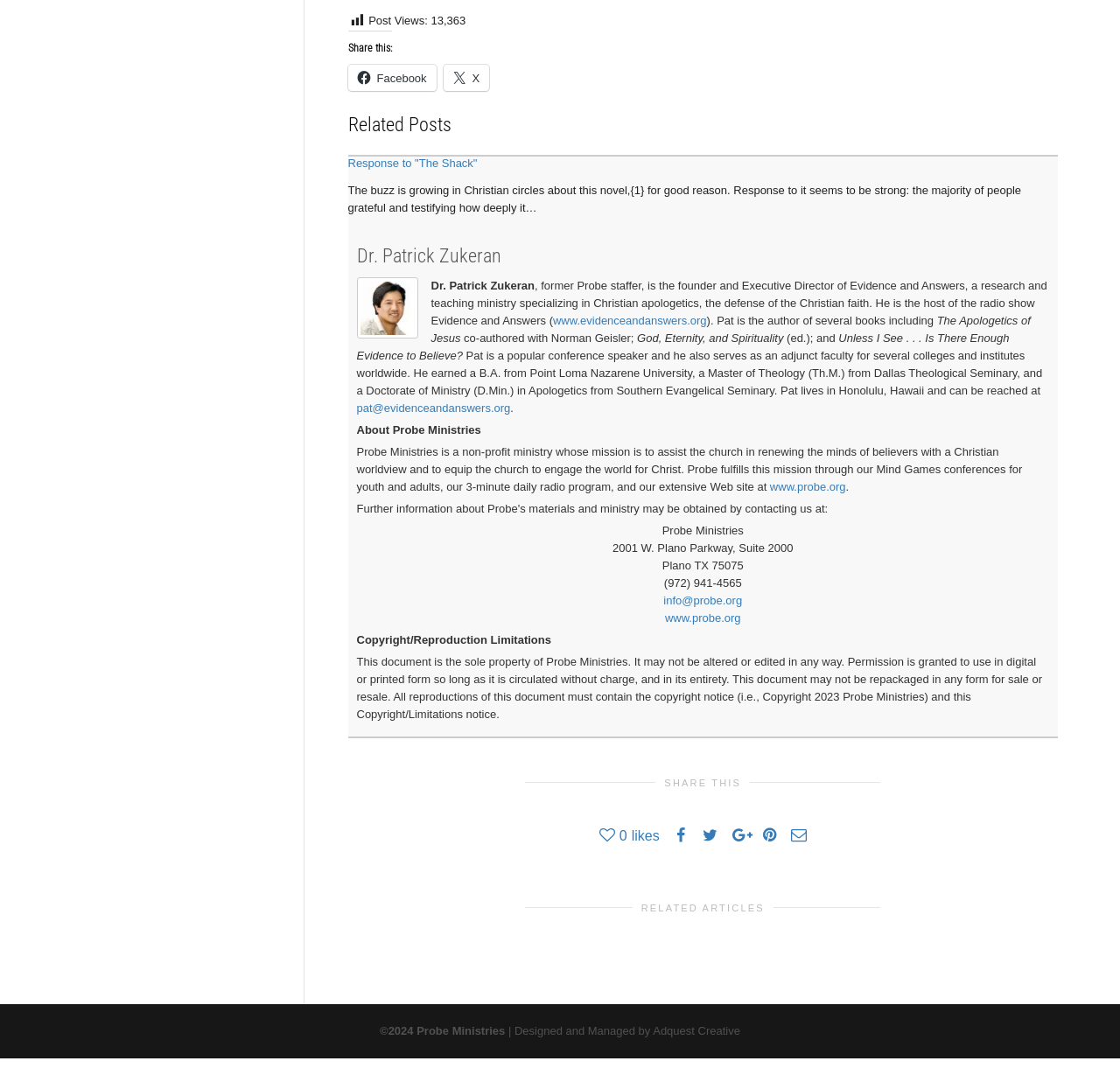Please locate the clickable area by providing the bounding box coordinates to follow this instruction: "Learn more about Probe Ministries".

[0.318, 0.412, 0.913, 0.456]